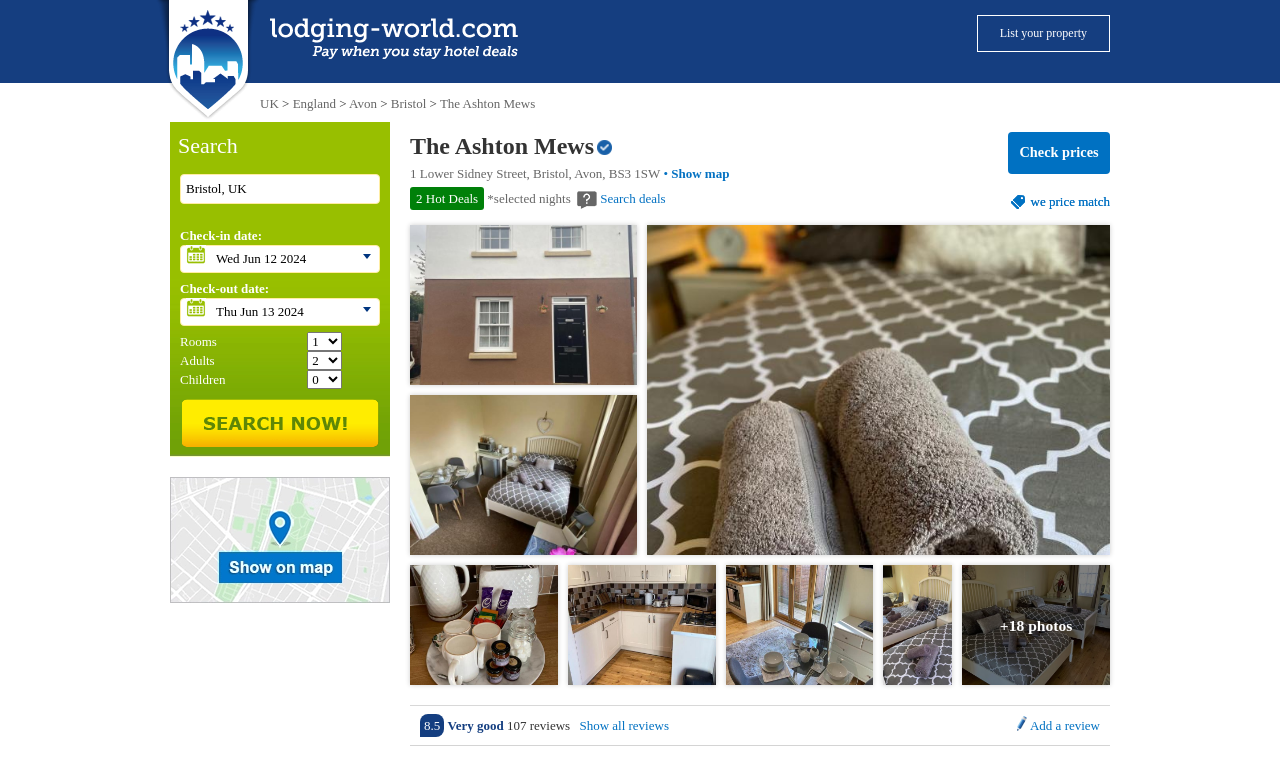Offer an extensive depiction of the webpage and its key elements.

The webpage is about The Ashton Mews, a lodging in Bristol, UK. At the top, there is a link to "Lodging World" with a small image, and a link to "List your property" on the right side. Below that, there is a breadcrumb navigation menu with links to "UK", "England", "Avon", and "Bristol", leading to the current page about The Ashton Mews.

The main content area has a heading with the title "The Ashton Mews" and a rating image next to it. Below the title, there is an address "1 Lower Sidney Street, Bristol, Avon, BS3 1SW" with a "Show map" link. On the right side, there are two hot deals with a "deal info" link and a "Search deals" link.

There are seven large images of The Ashton Mews, with links to view more photos. Below the images, there is a review section with an overall rating of 8.5, labeled as "Very good", and 107 reviews. There are links to "Show all reviews" and "Add a review".

On the left side, there is a search form with a heading "Search" and input fields for a place or landmark, check-in and check-out dates, and the number of rooms and guests. There are also dropdown menus for adults, children, and rooms. A "Search" button is located at the bottom of the form.

At the bottom of the page, there is another "Show map" link with a small image.